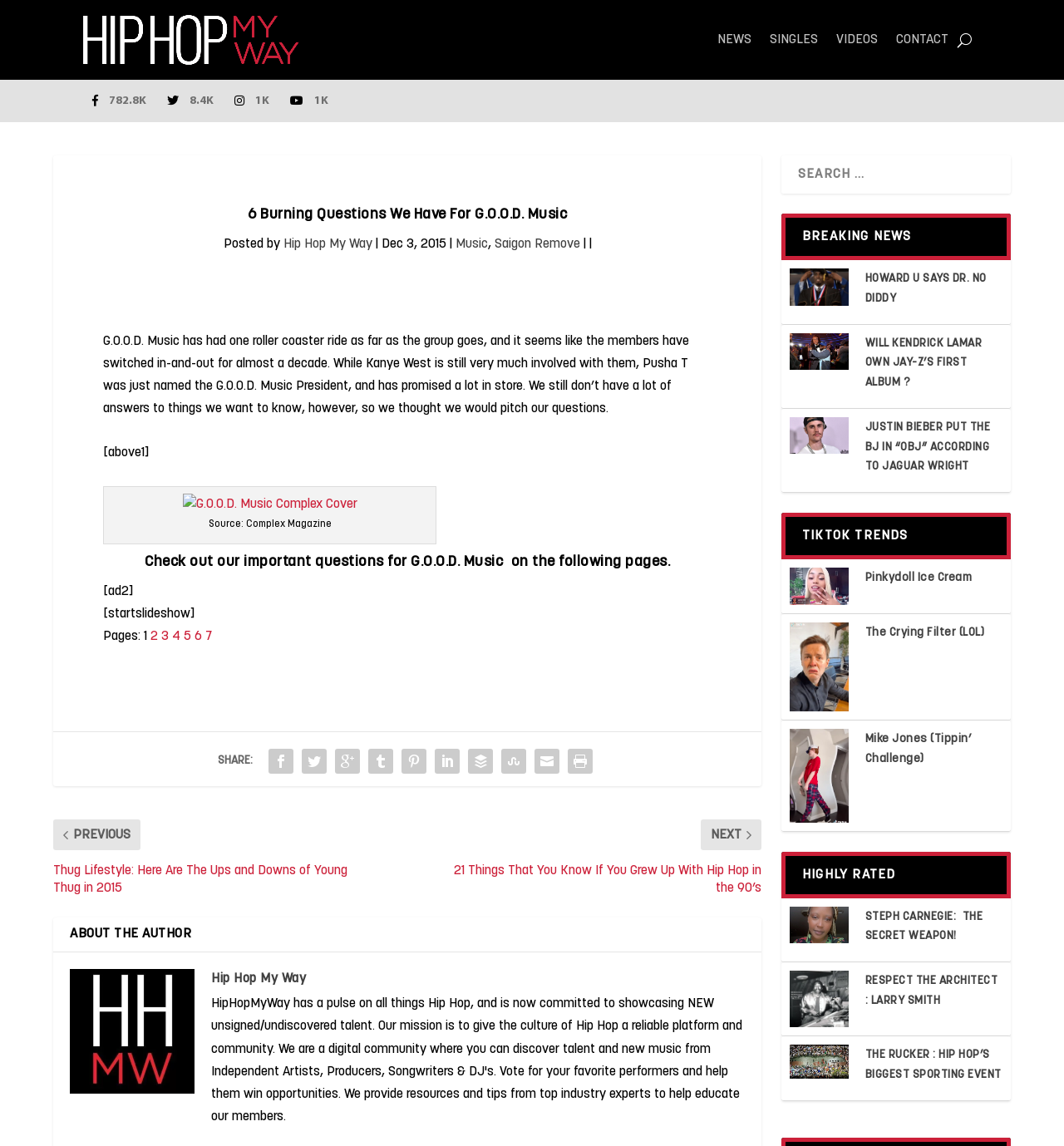Extract the text of the main heading from the webpage.

6 Burning Questions We Have For G.O.O.D. Music